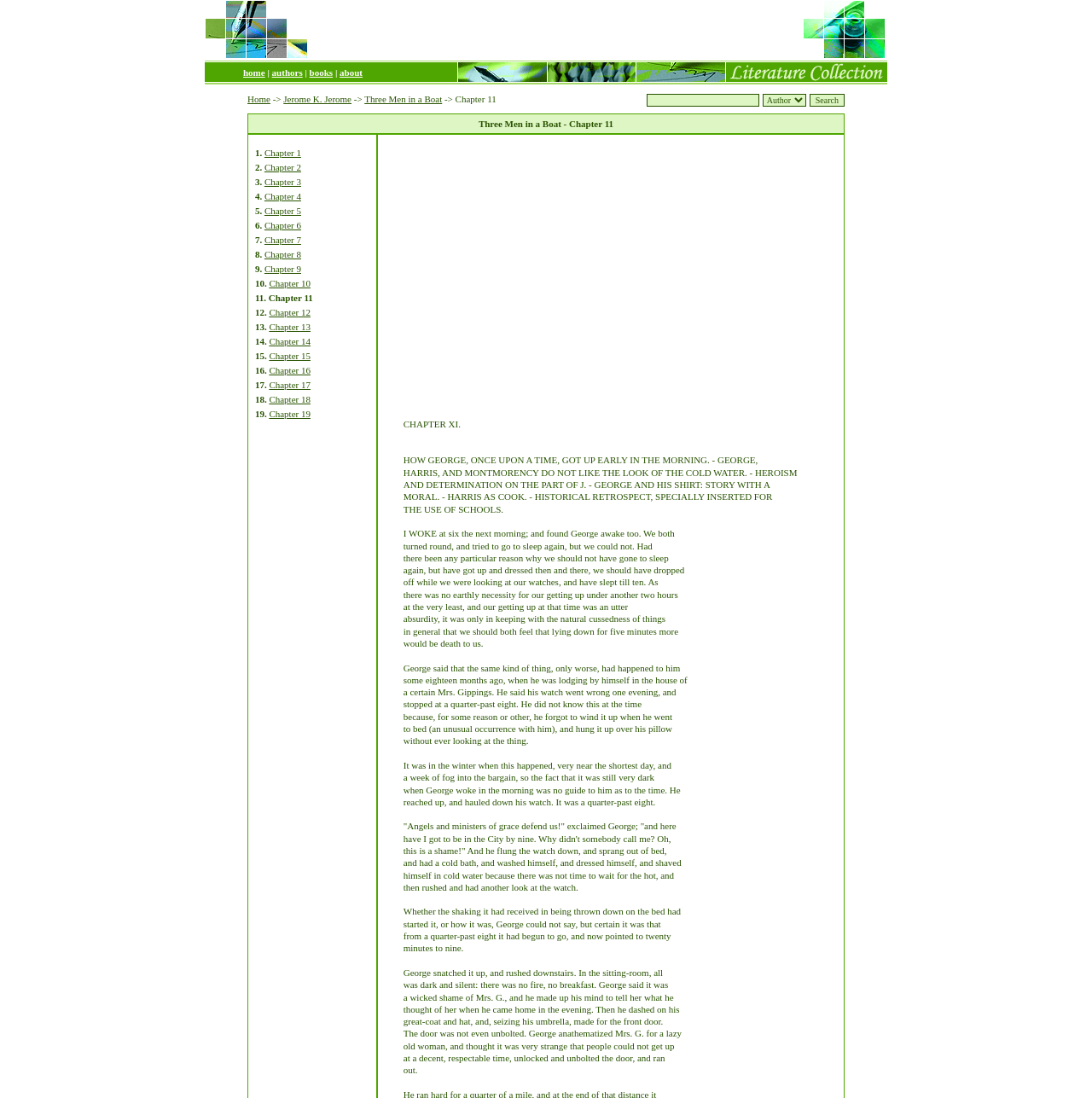Use a single word or phrase to respond to the question:
How many chapters are in Three Men in a Boat?

15